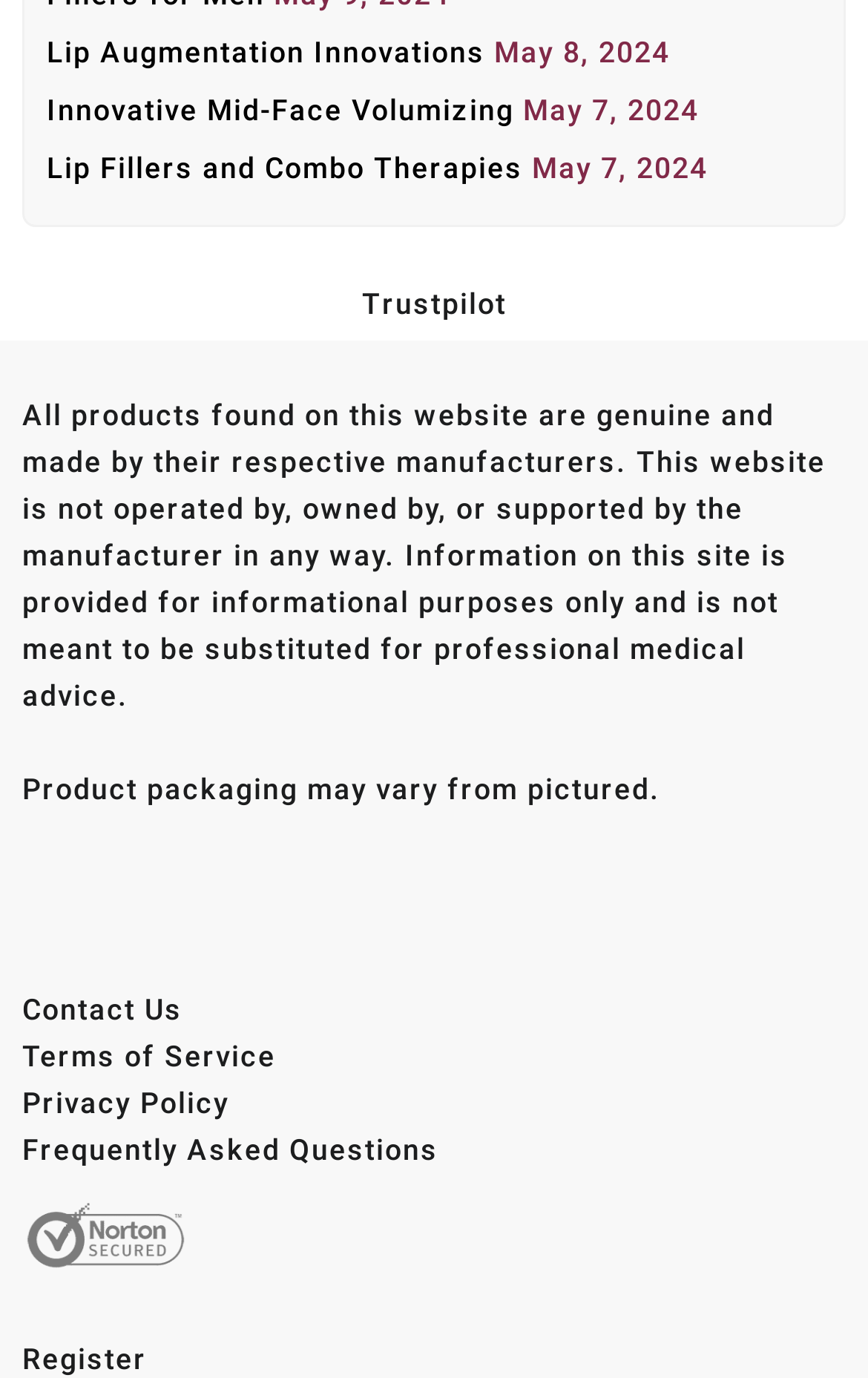Please give a succinct answer using a single word or phrase:
How many sections are there in the main content area?

3